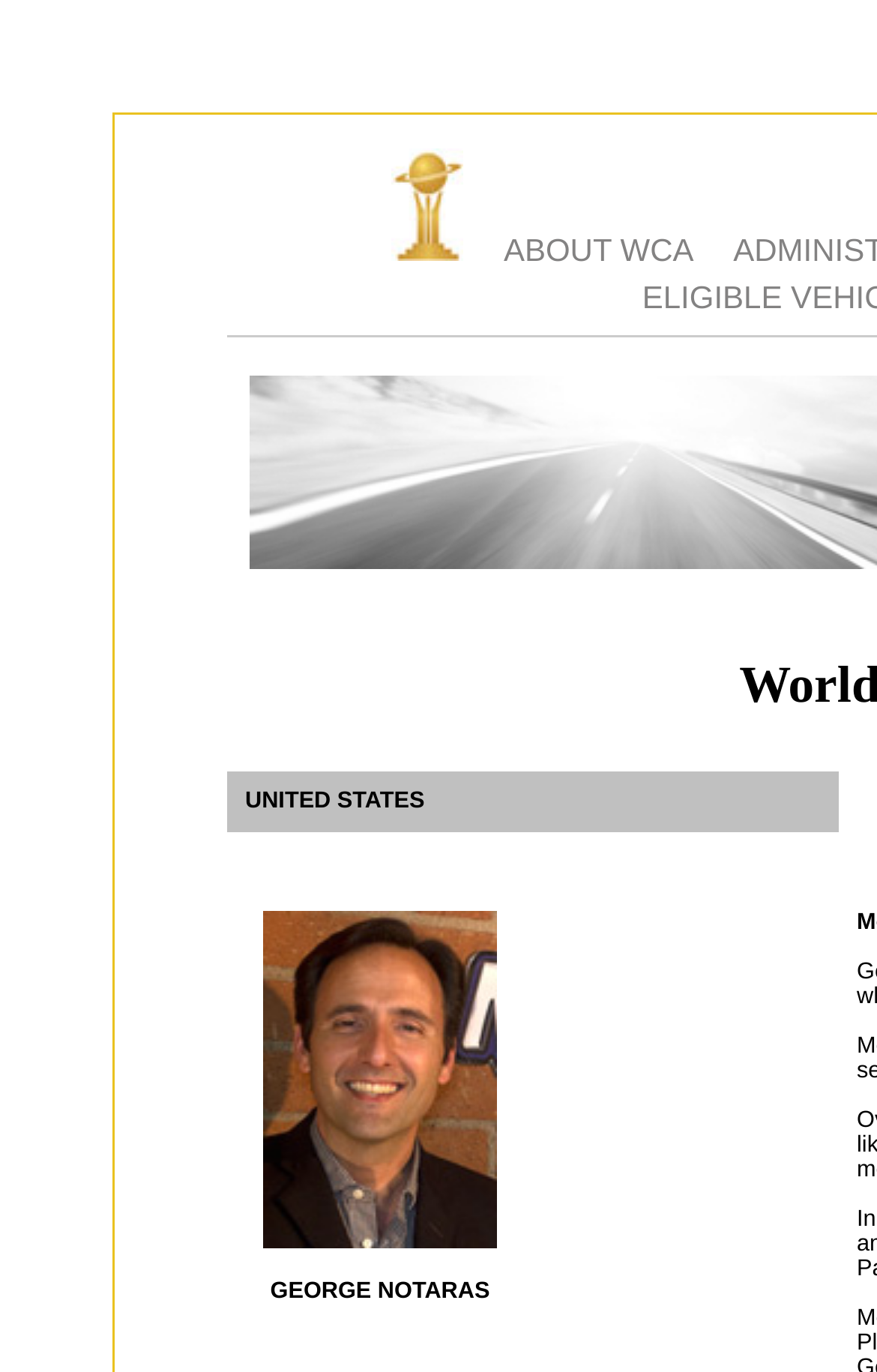Answer in one word or a short phrase: 
What is the country mentioned in the table cell?

UNITED STATES